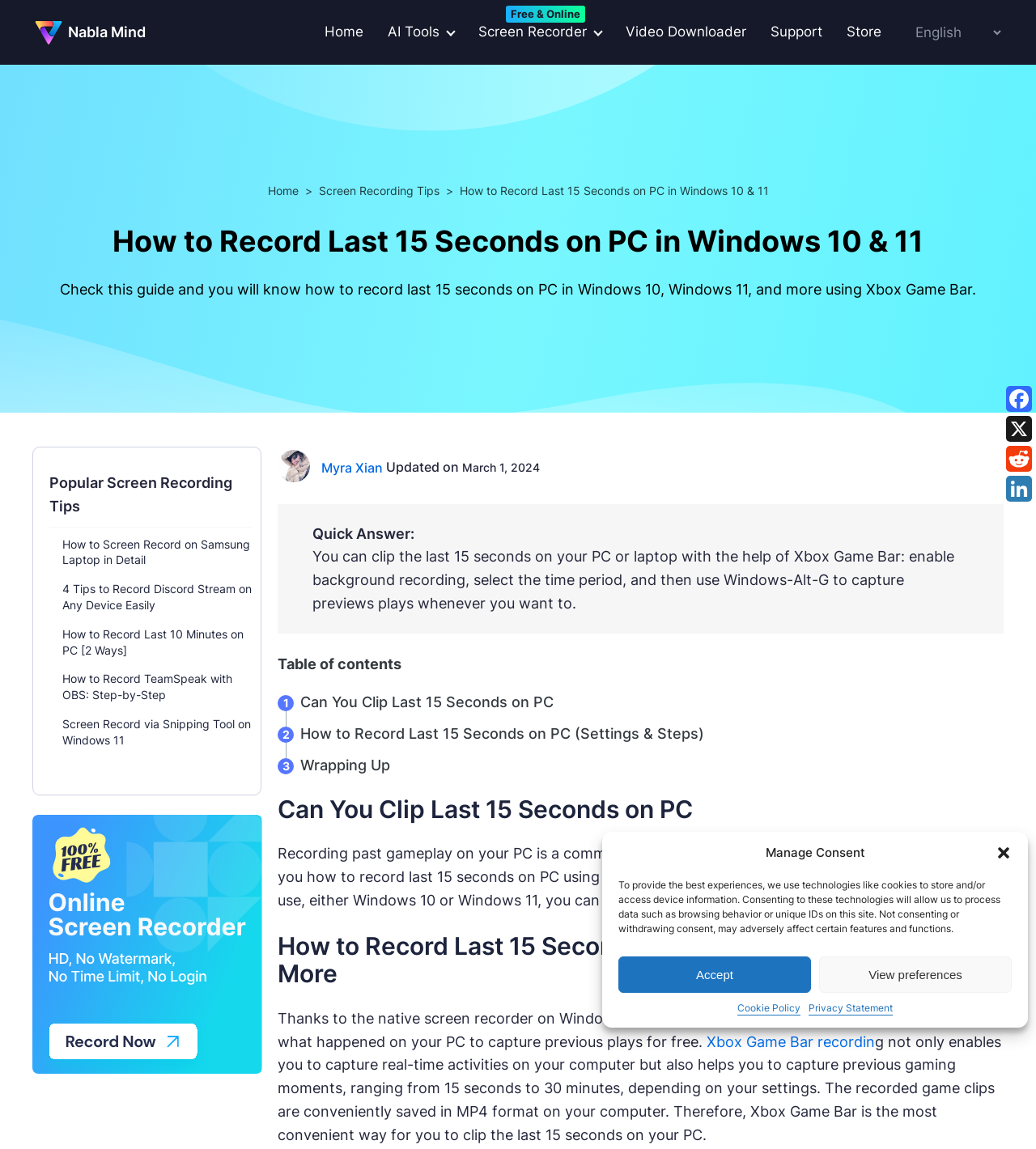Based on the element description, predict the bounding box coordinates (top-left x, top-left y, bottom-right x, bottom-right y) for the UI element in the screenshot: Xbox Game Bar recordin

[0.682, 0.899, 0.845, 0.914]